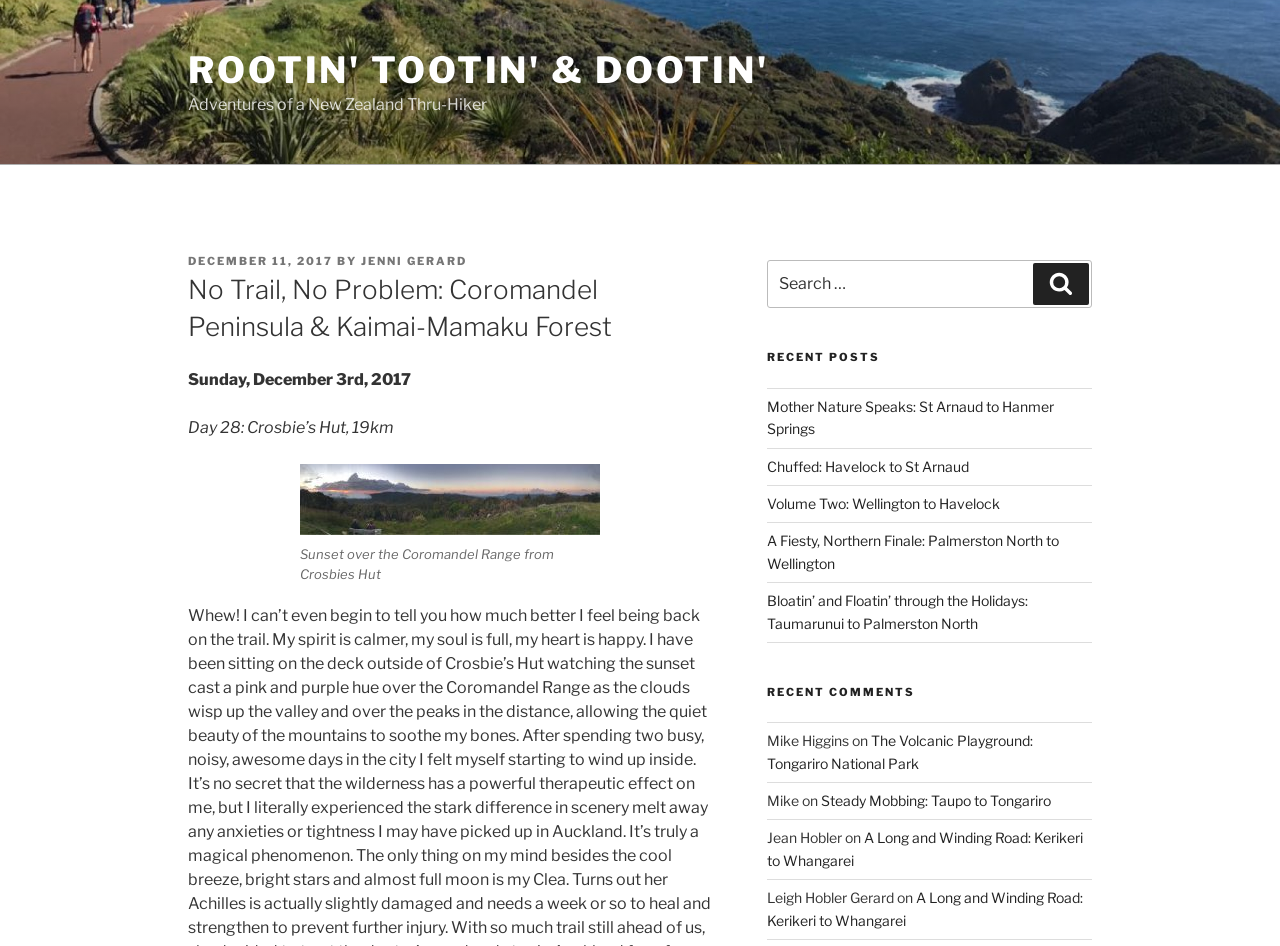Locate the bounding box of the UI element defined by this description: "December 11, 2017". The coordinates should be given as four float numbers between 0 and 1, formatted as [left, top, right, bottom].

[0.147, 0.268, 0.26, 0.283]